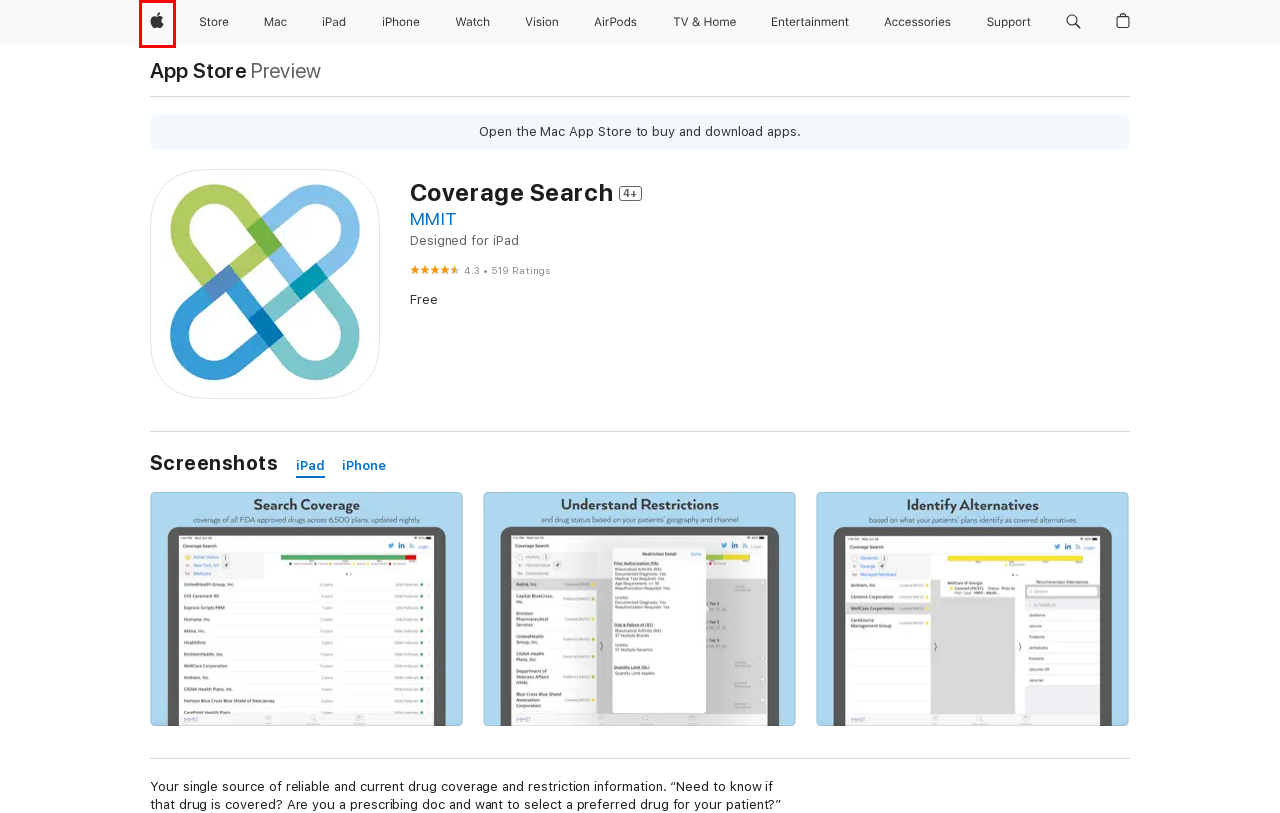You are looking at a webpage screenshot with a red bounding box around an element. Pick the description that best matches the new webpage after interacting with the element in the red bounding box. The possible descriptions are:
A. Apple Store Online - Apple
B. Apple Vision Pro - Apple
C. Bag - Apple
D. Apple
E. Mac - Apple
F. ‎MMIT Apps on the App Store
G. Apple Watch - Apple
H. Apple Store Search Results - Apple

D